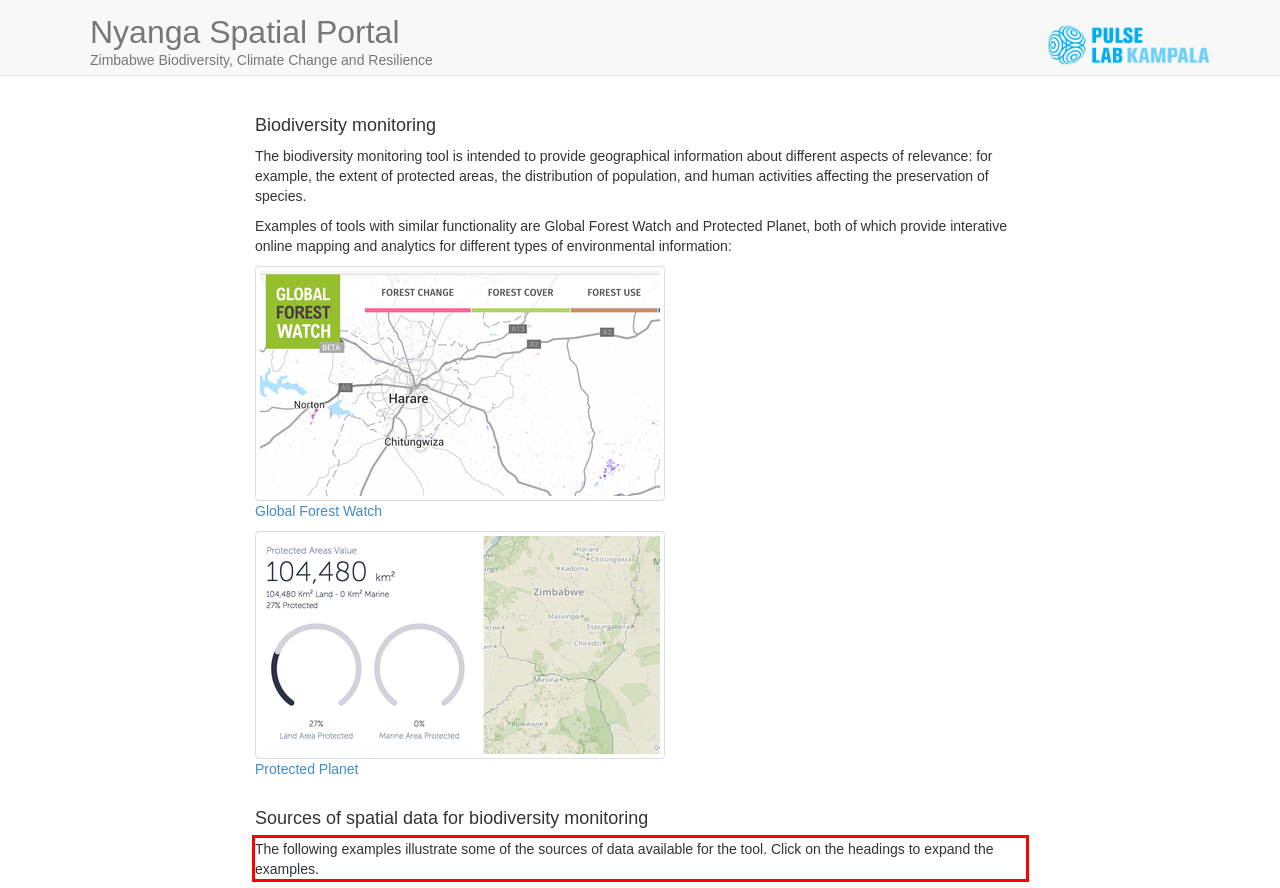Given a screenshot of a webpage, identify the red bounding box and perform OCR to recognize the text within that box.

The following examples illustrate some of the sources of data available for the tool. Click on the headings to expand the examples.